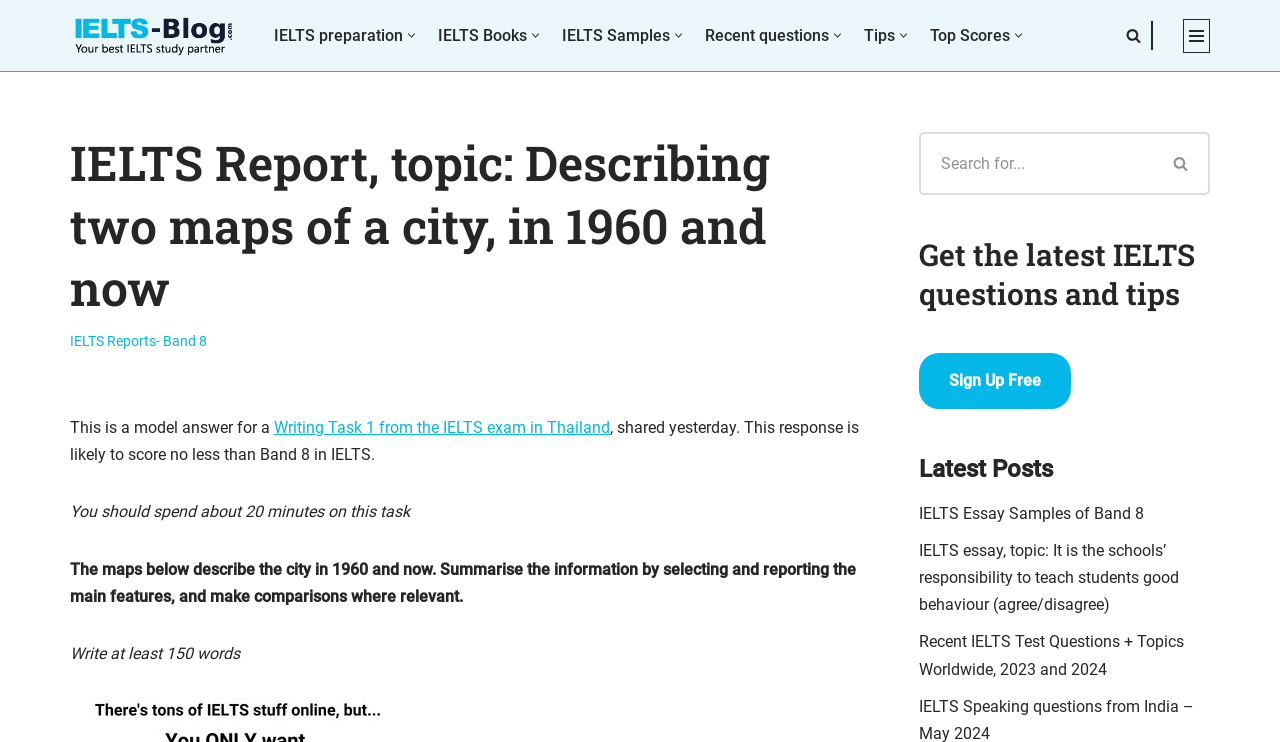Pinpoint the bounding box coordinates of the clickable element to carry out the following instruction: "Go to IELTS preparation."

[0.214, 0.03, 0.315, 0.066]